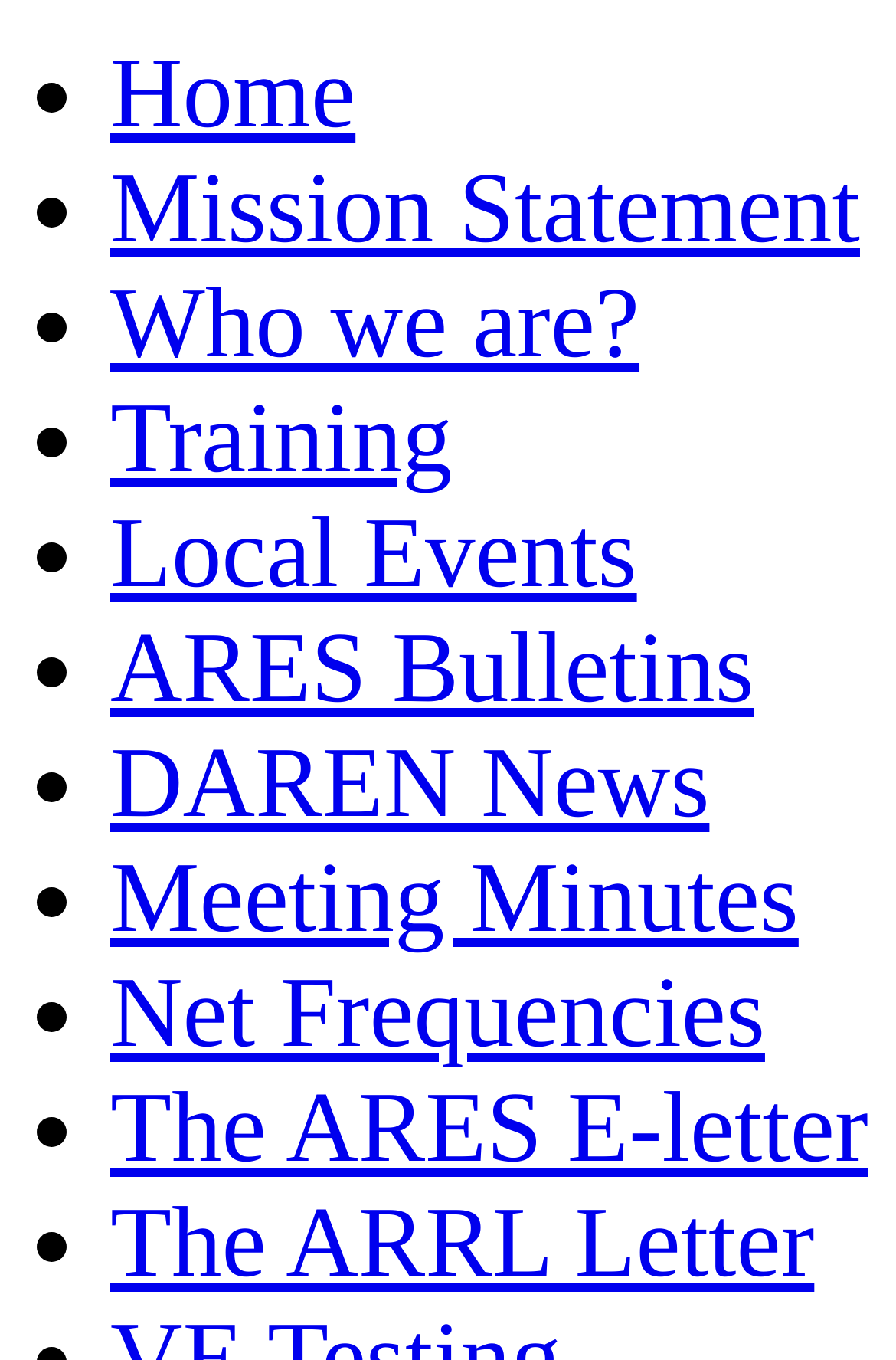Pinpoint the bounding box coordinates for the area that should be clicked to perform the following instruction: "go to home page".

[0.123, 0.029, 0.397, 0.11]